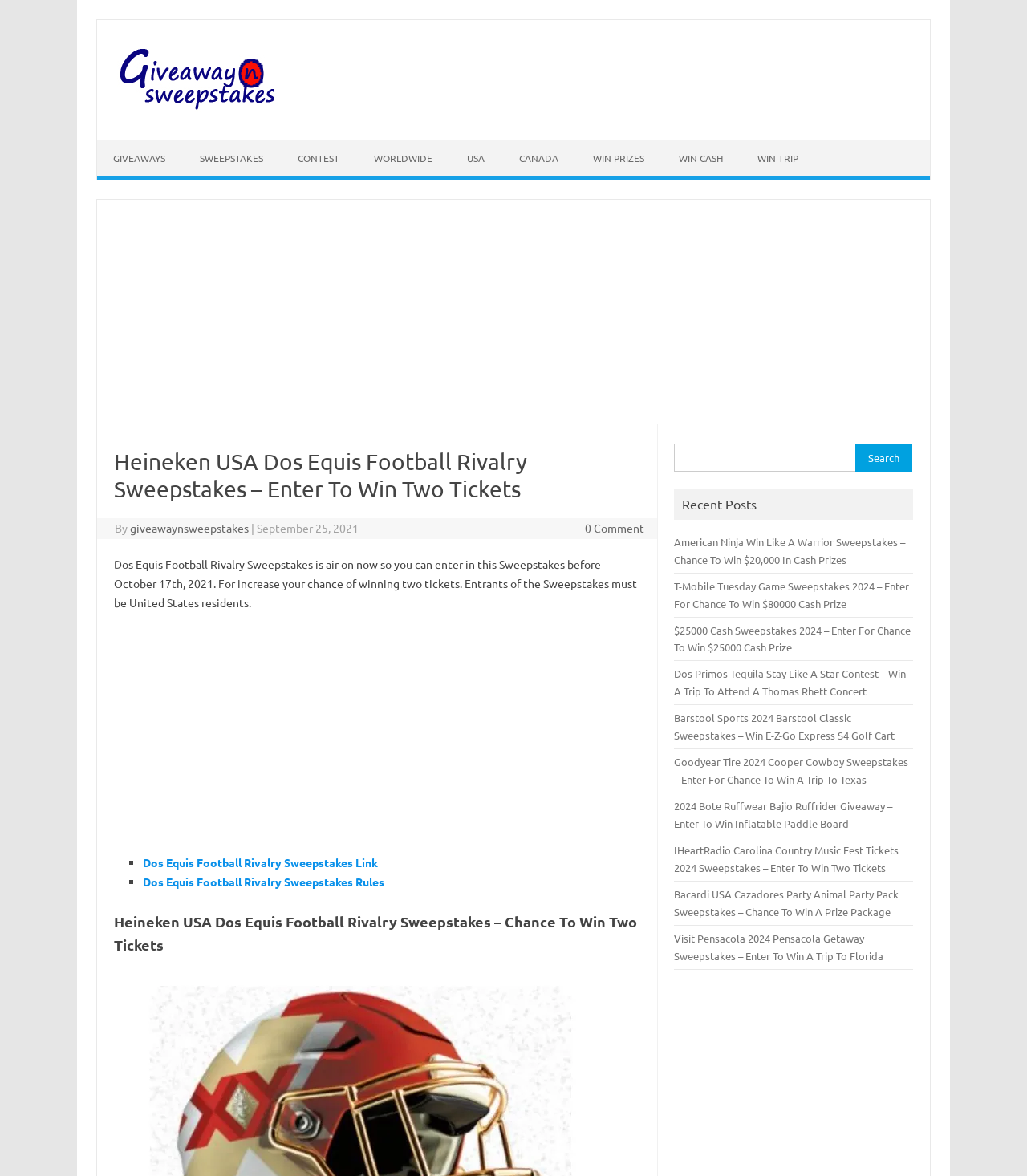Determine the bounding box coordinates of the clickable element to achieve the following action: 'Enter the American Ninja Win Like A Warrior Sweepstakes'. Provide the coordinates as four float values between 0 and 1, formatted as [left, top, right, bottom].

[0.657, 0.455, 0.882, 0.481]